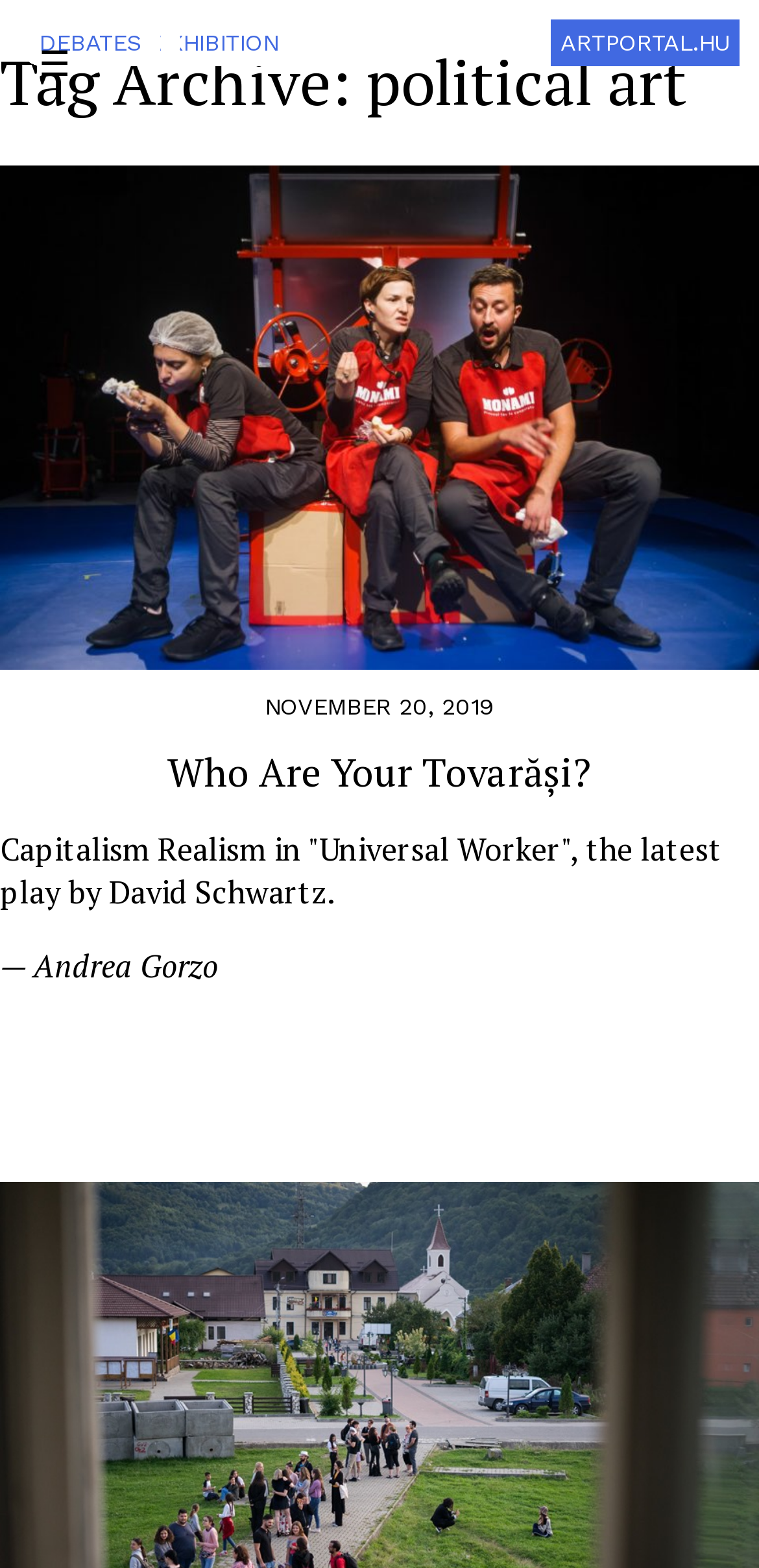By analyzing the image, answer the following question with a detailed response: What is the date of the article?

I found the date of the article by looking at the static text element with the text 'NOVEMBER 20, 2019' which is located below the title of the article, indicating that it is the date of the article.